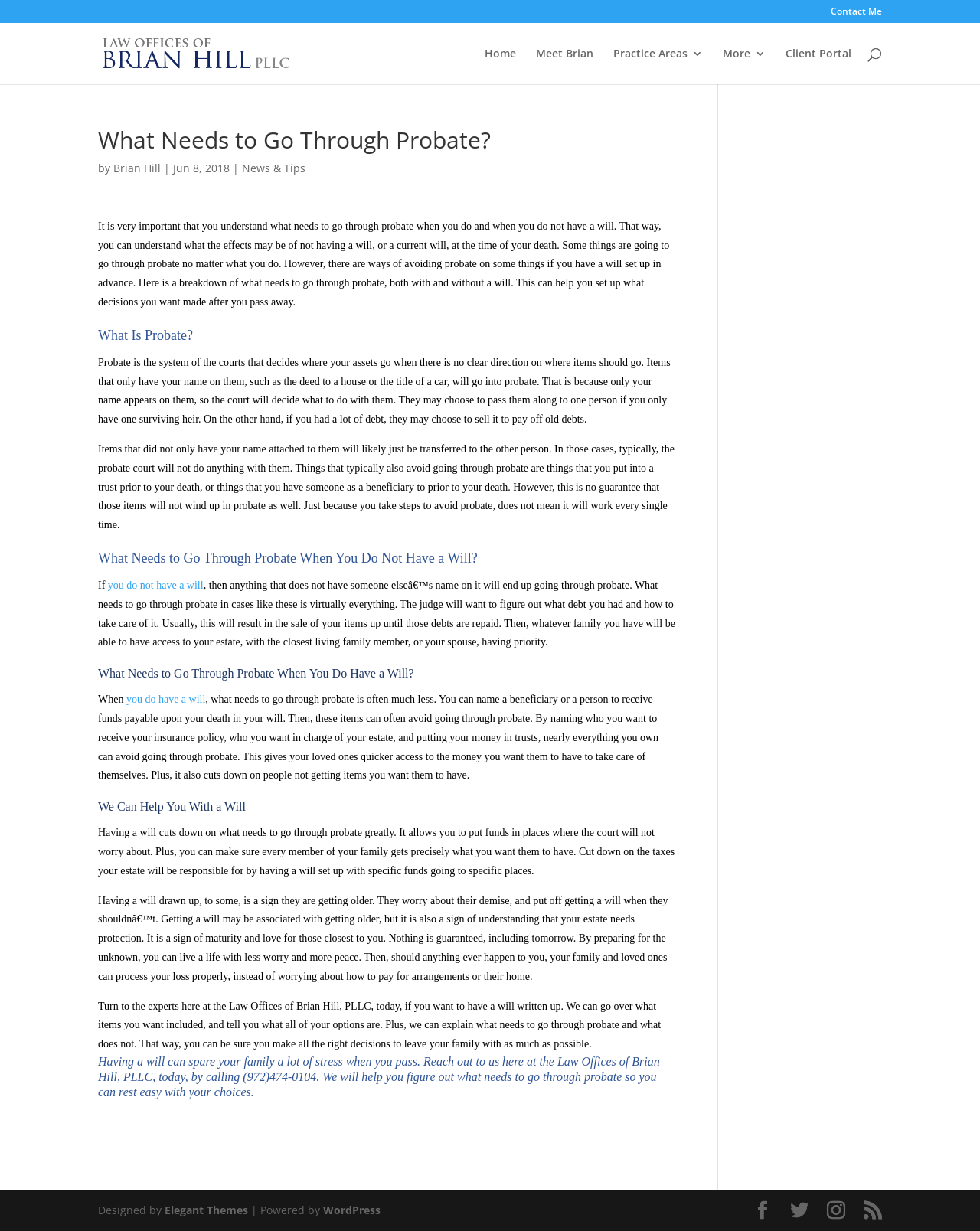Determine the bounding box of the UI element mentioned here: "New York Academy of Art". The coordinates must be in the format [left, top, right, bottom] with values ranging from 0 to 1.

None